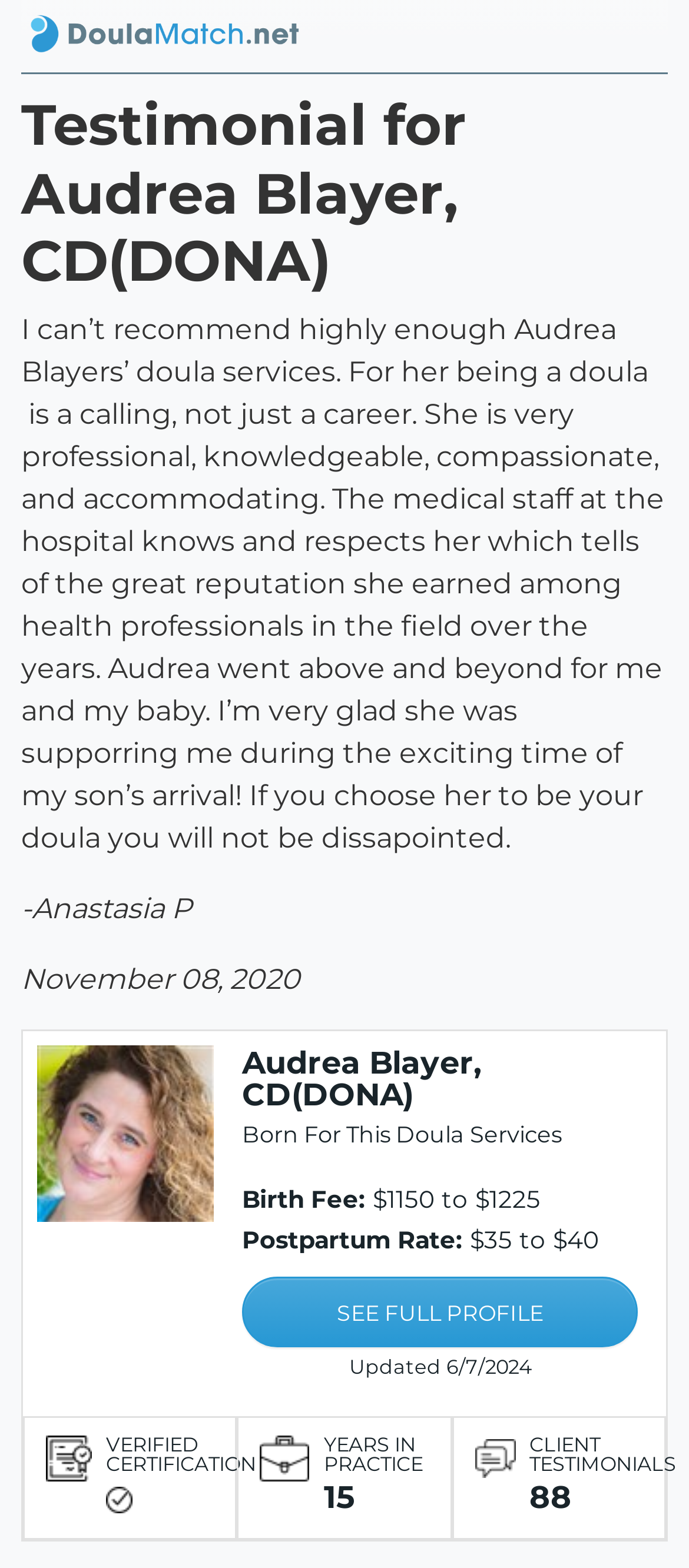Offer a detailed explanation of the webpage layout and contents.

This webpage is a testimonial page for Audrea Blayer, a certified doula, from Anastasia P. At the top left corner, there is a link to DoulaMatch.net, accompanied by a small image. Below this, there is a heading that displays the title of the page, "Testimonial for Audrea Blayer, CD(DONA) from Anastasia P".

The main content of the page is a testimonial text from Anastasia P, which praises Audrea Blayer's doula services, describing her as professional, knowledgeable, compassionate, and accommodating. This text is positioned in the top half of the page.

Below the testimonial text, there is a smaller text displaying the name "Anastasia P" and the date "November 08, 2020". 

On the lower half of the page, there is a section dedicated to Audrea Blayer's profile. This section starts with a link to a photo of Audrea Blayer, accompanied by a heading with her name. Below this, there is a text displaying her business name, "Born For This Doula Services". 

The page also lists Audrea Blayer's services and rates, including her birth fee and postpartum rate. There is a link to "SEE FULL PROFILE" at the bottom of this section.

At the very bottom of the page, there are several images and texts that display Audrea Blayer's certifications and credentials, including a certified doula image, a "Verified Certification" text, and a "Years in practice" image with a text displaying the number "15". Additionally, there is an image and text for "Client Testimonials" with a number "88".